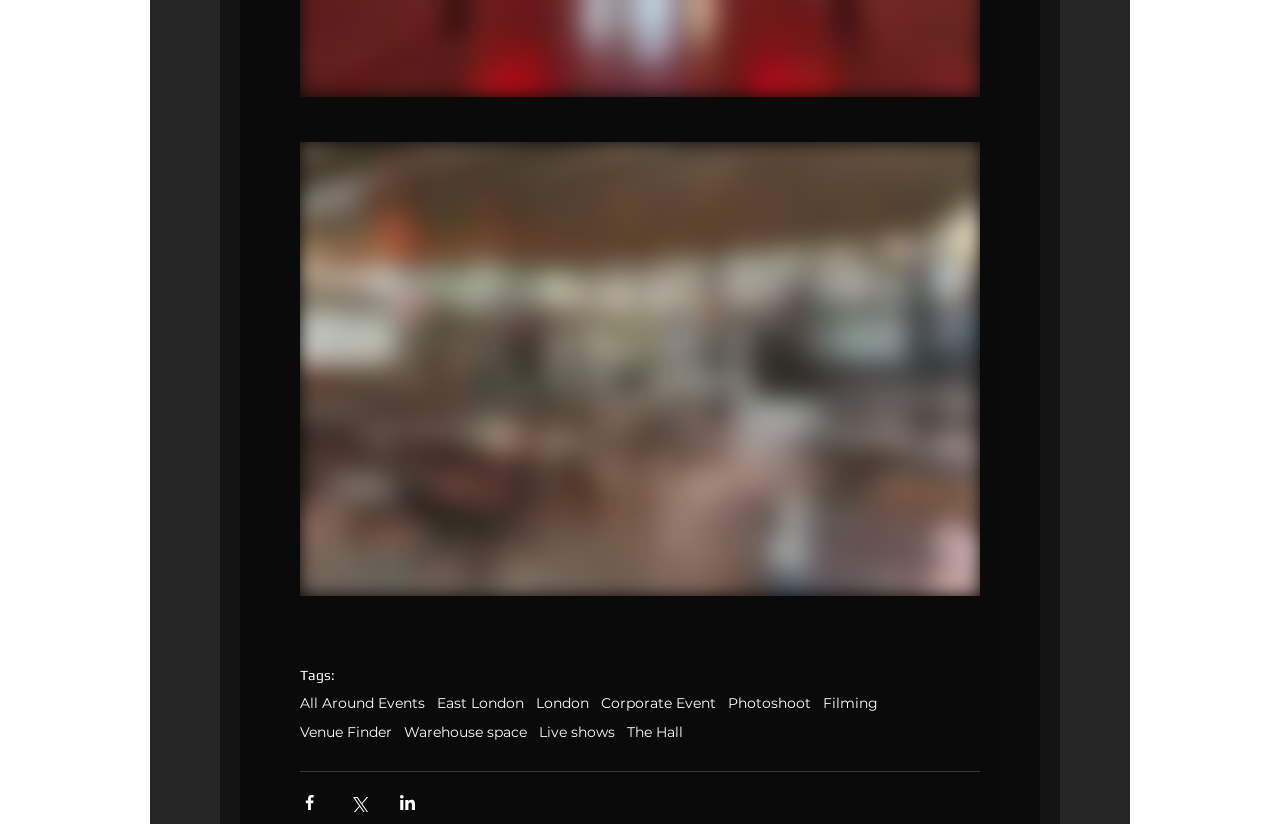How many social media sharing options are available?
Using the image, provide a detailed and thorough answer to the question.

There are three buttons for sharing via Facebook, Twitter, and LinkedIn, each accompanied by an image, indicating three social media sharing options.